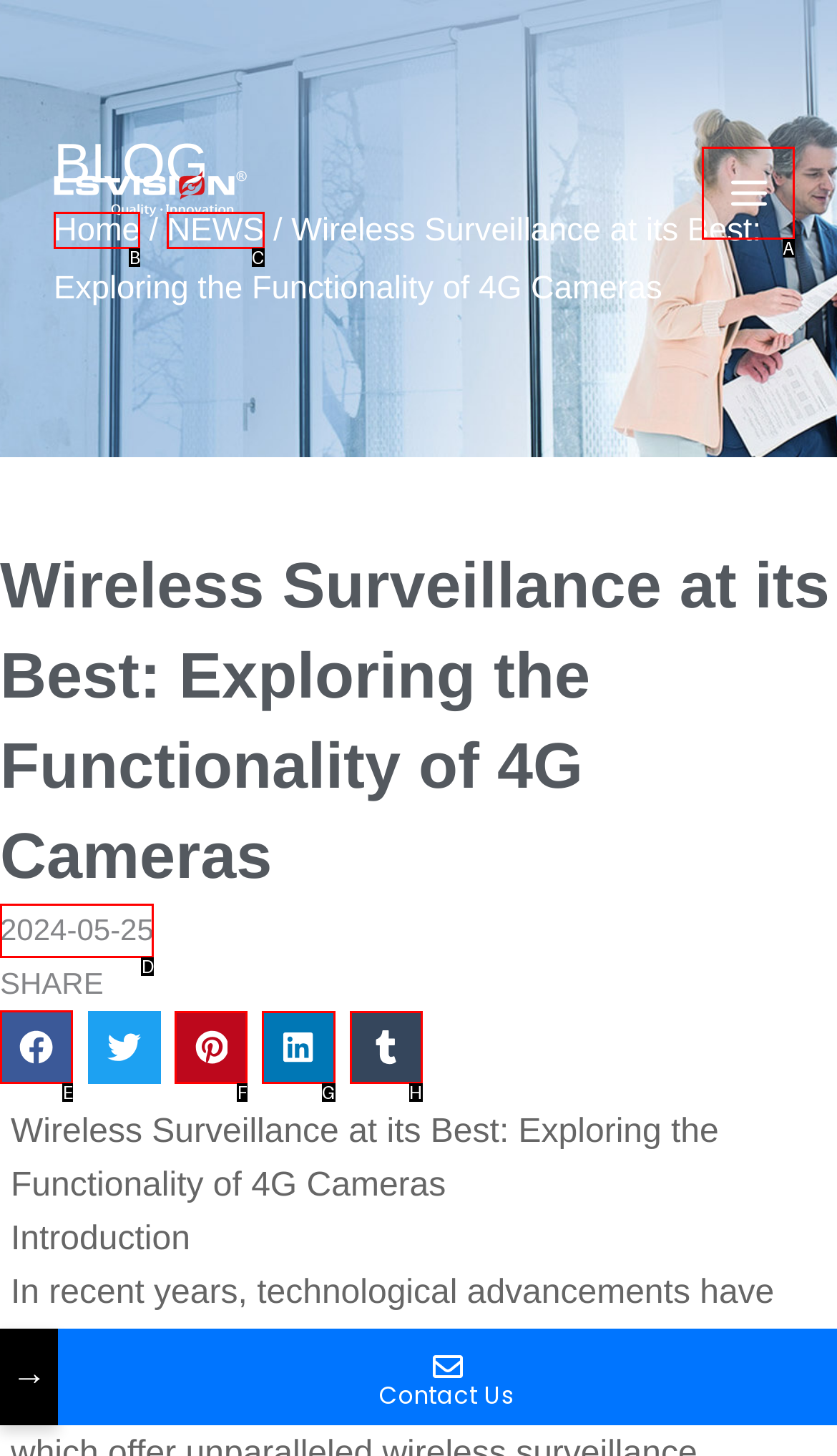For the instruction: Share on facebook, determine the appropriate UI element to click from the given options. Respond with the letter corresponding to the correct choice.

E